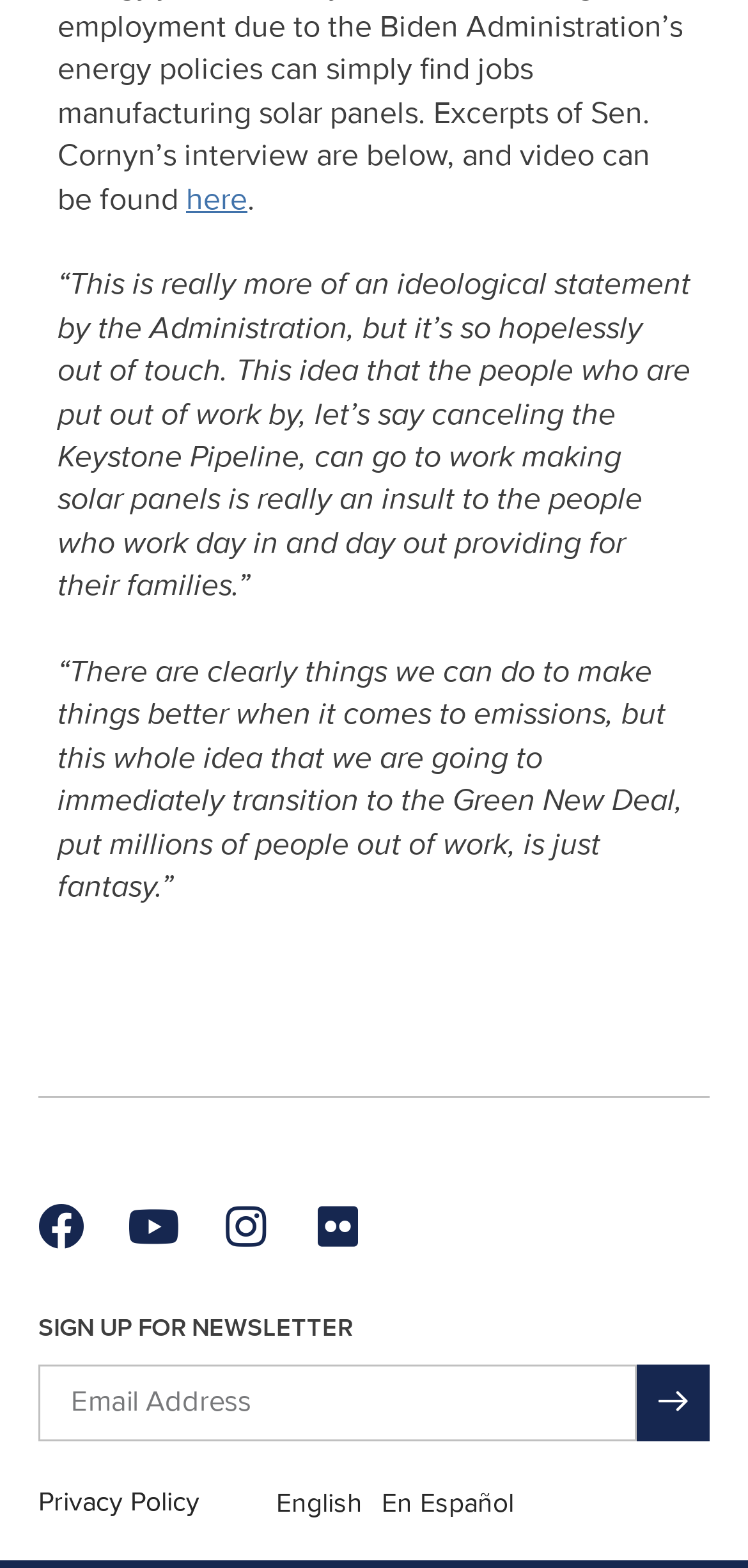Mark the bounding box of the element that matches the following description: "Privacy Policy".

[0.051, 0.95, 0.267, 0.967]